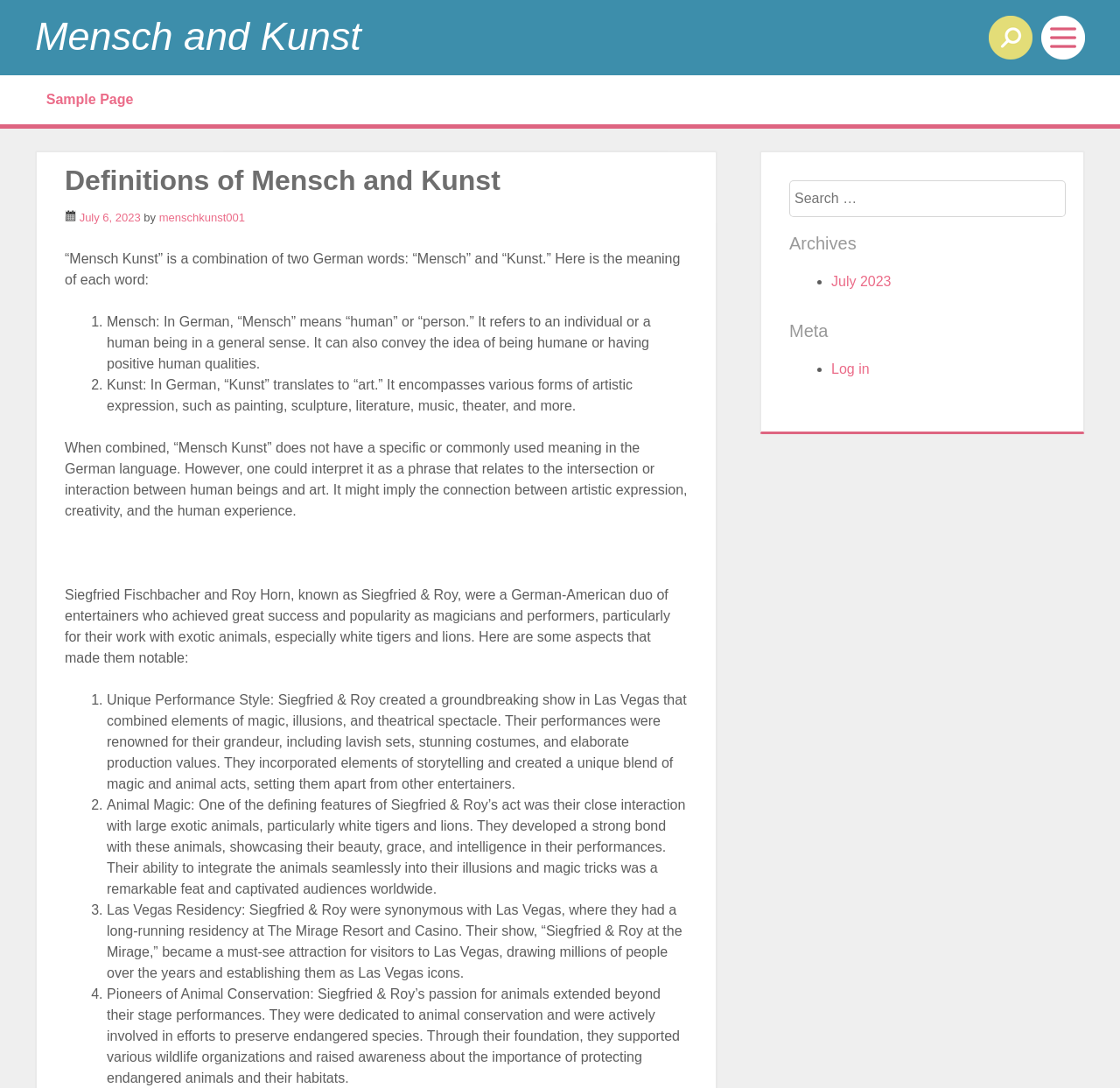Based on the description "Sample Page", find the bounding box of the specified UI element.

[0.041, 0.082, 0.119, 0.101]